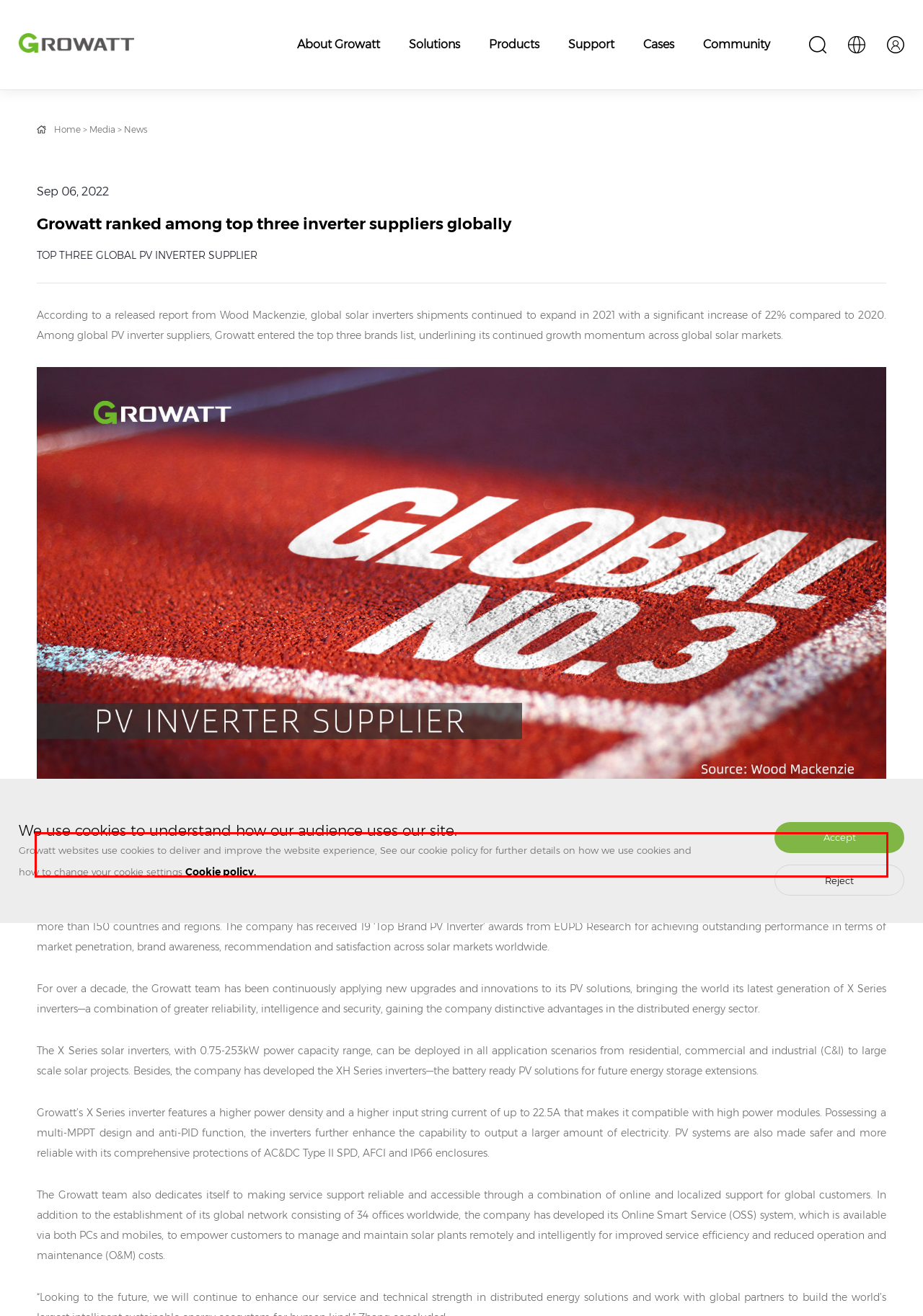Using the provided webpage screenshot, recognize the text content in the area marked by the red bounding box.

“We are honored to be favored by customers around the world, and we couldn’t have obtained this achievement without their trust and support,” commented Lisa Zhang, vice president of marketing at Growatt.